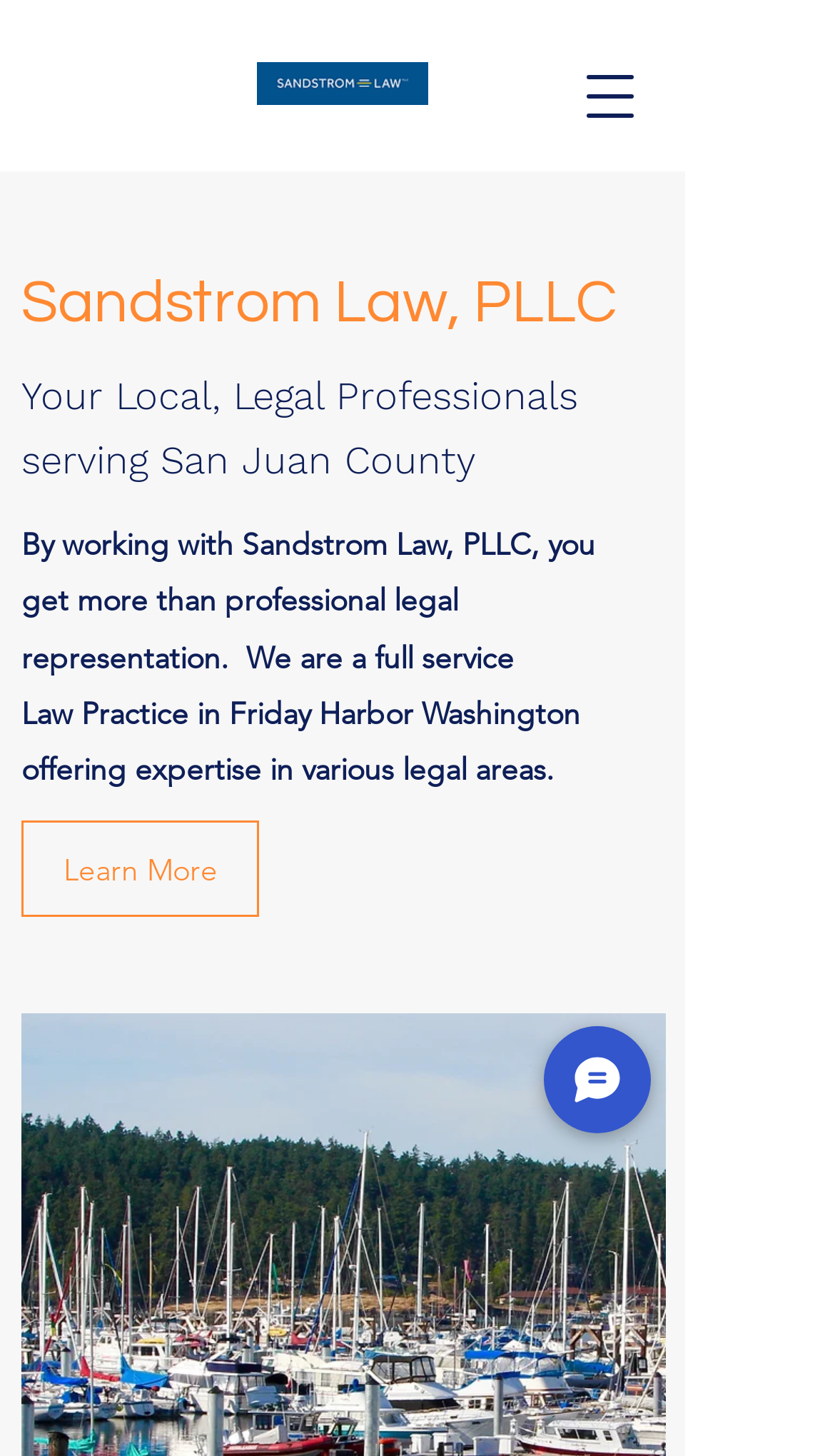Write a detailed summary of the webpage, including text, images, and layout.

The webpage appears to be the website of Sandstrom Law, PLLC, a law office based in Friday Harbor, San Juan County. At the top left of the page, there is a logo of Sandstrom Law, PLLC, accompanied by a heading with the same name. Below the logo, there is a brief introduction to the law office, stating that they are local legal professionals serving San Juan County. 

The introduction is followed by a paragraph of text that explains the benefits of working with Sandstrom Law, PLLC, highlighting that they offer full-service legal representation. Another paragraph below that describes the law practice, mentioning that they offer expertise in various legal areas in Friday Harbor, Washington.

To the right of the logo, there is a button labeled "Open navigation menu". At the bottom left of the page, there is a "Learn More" button. On the opposite side of the page, at the bottom right, there is a "Chat" button accompanied by a small image.